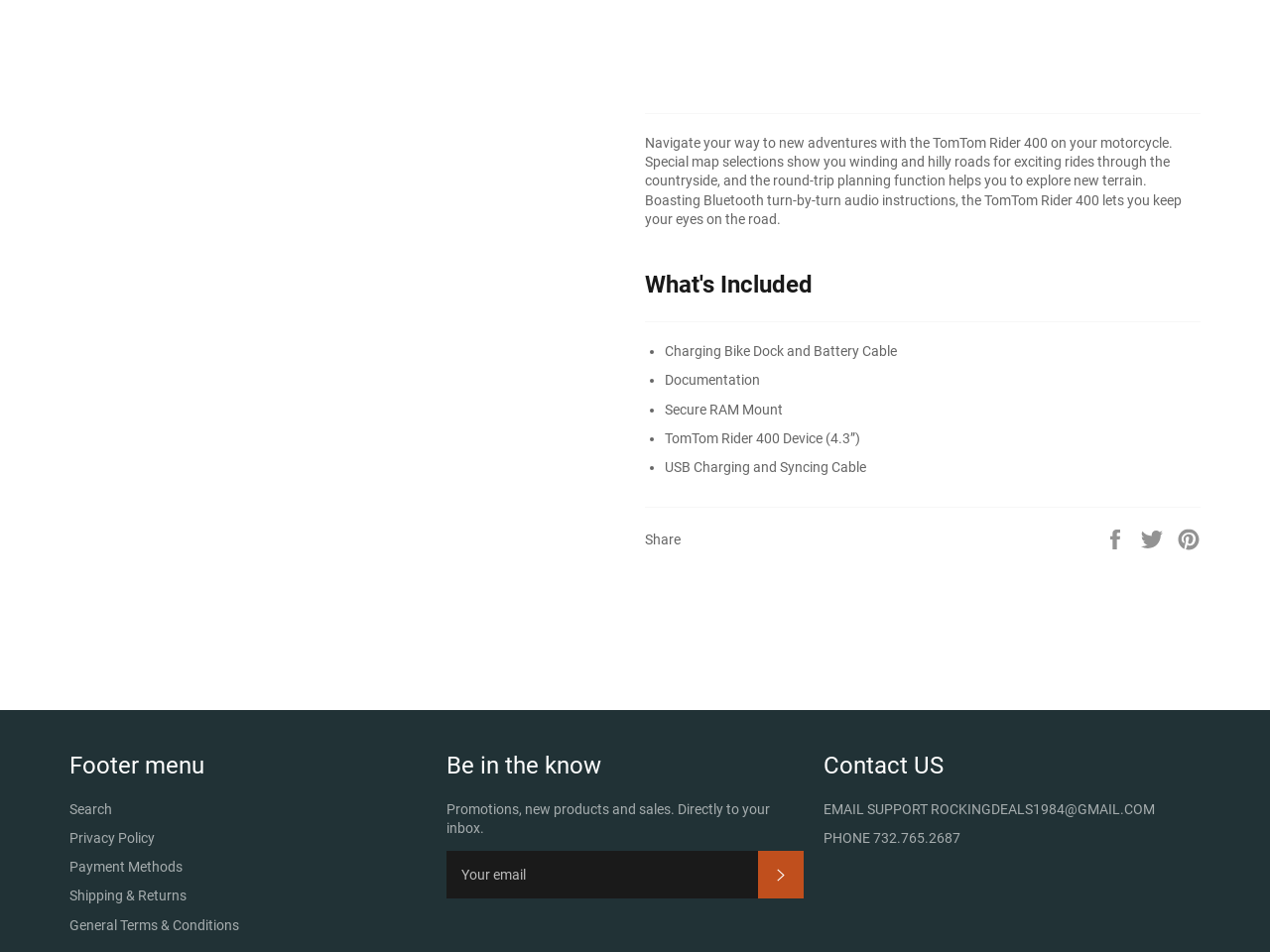Give the bounding box coordinates for the element described by: "General Terms & Conditions".

[0.055, 0.963, 0.188, 0.98]